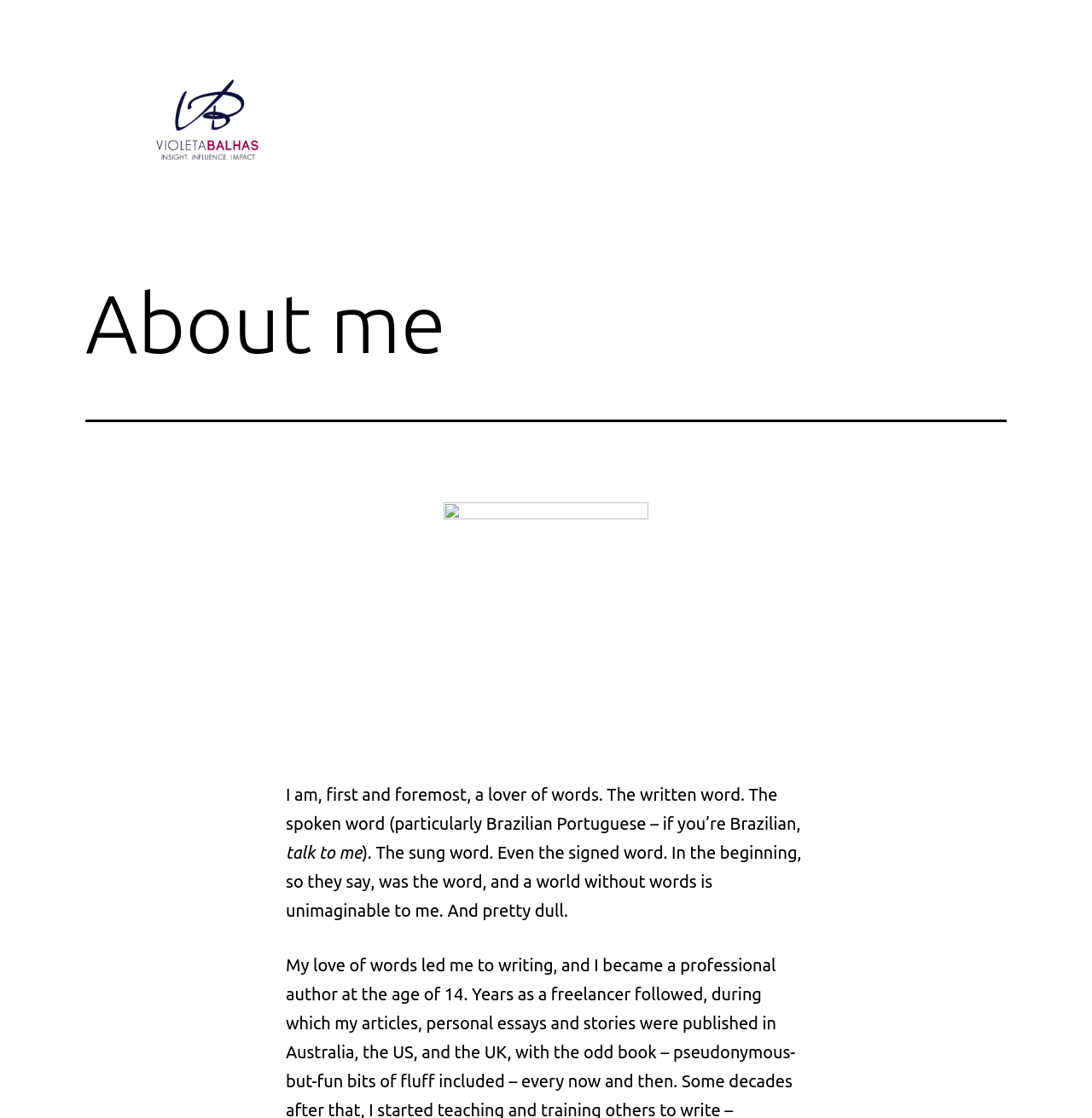Please provide a short answer using a single word or phrase for the question:
What is the author's favorite language?

Brazilian Portuguese